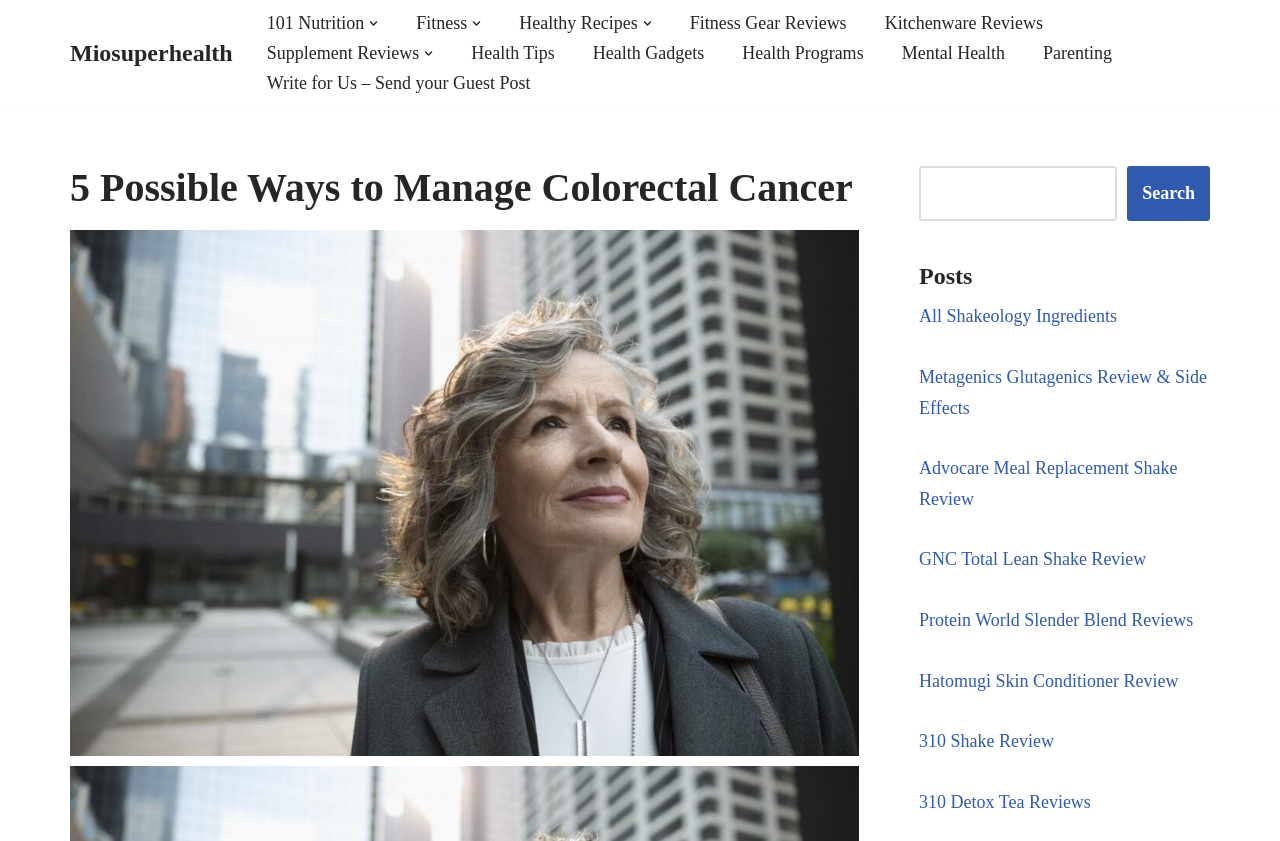Please find the bounding box coordinates of the element's region to be clicked to carry out this instruction: "Click on the 'Write for Us – Send your Guest Post' link".

[0.208, 0.081, 0.414, 0.117]